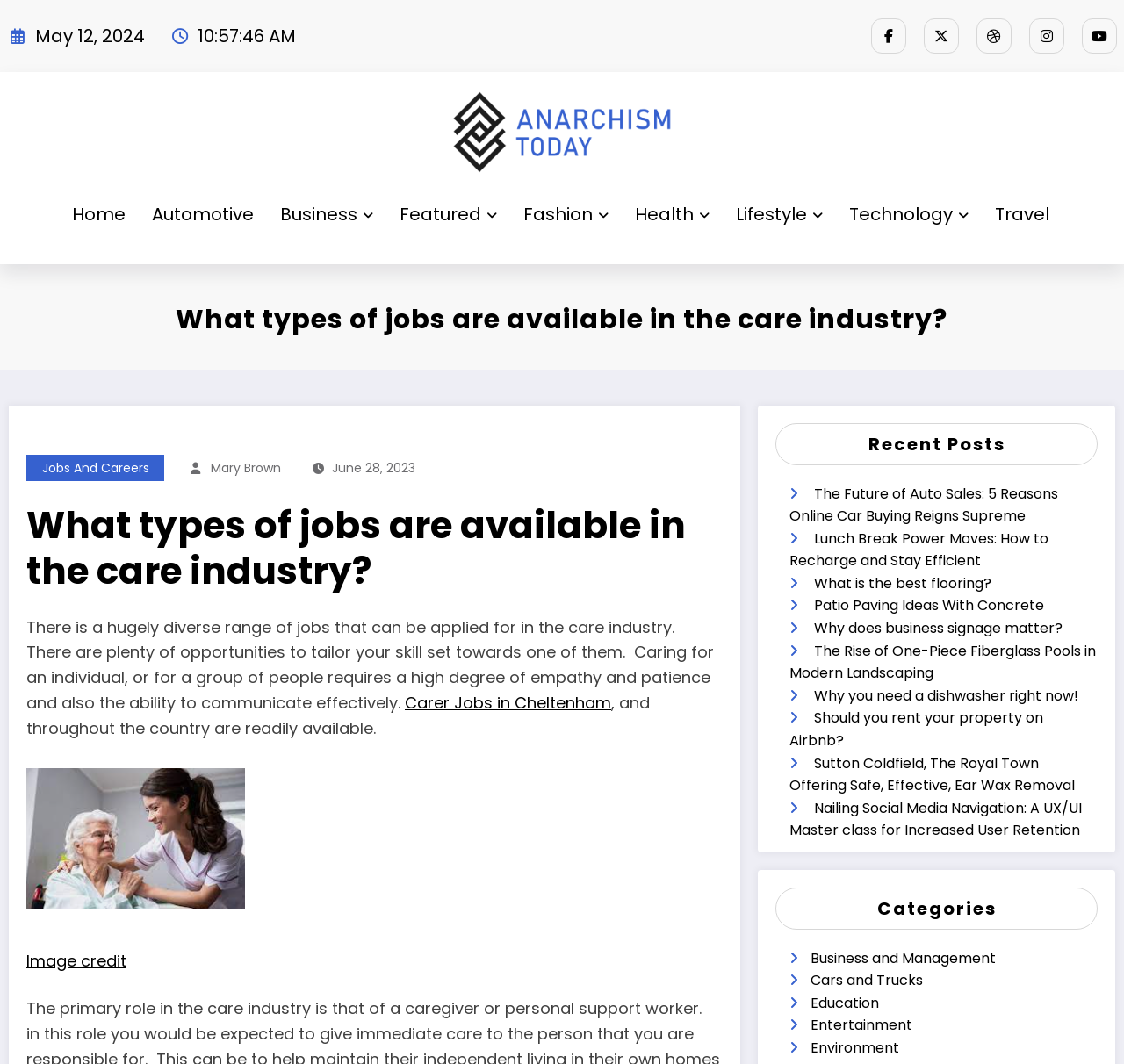Locate the bounding box coordinates of the clickable element to fulfill the following instruction: "Click on the 'Home' link". Provide the coordinates as four float numbers between 0 and 1 in the format [left, top, right, bottom].

[0.052, 0.183, 0.123, 0.219]